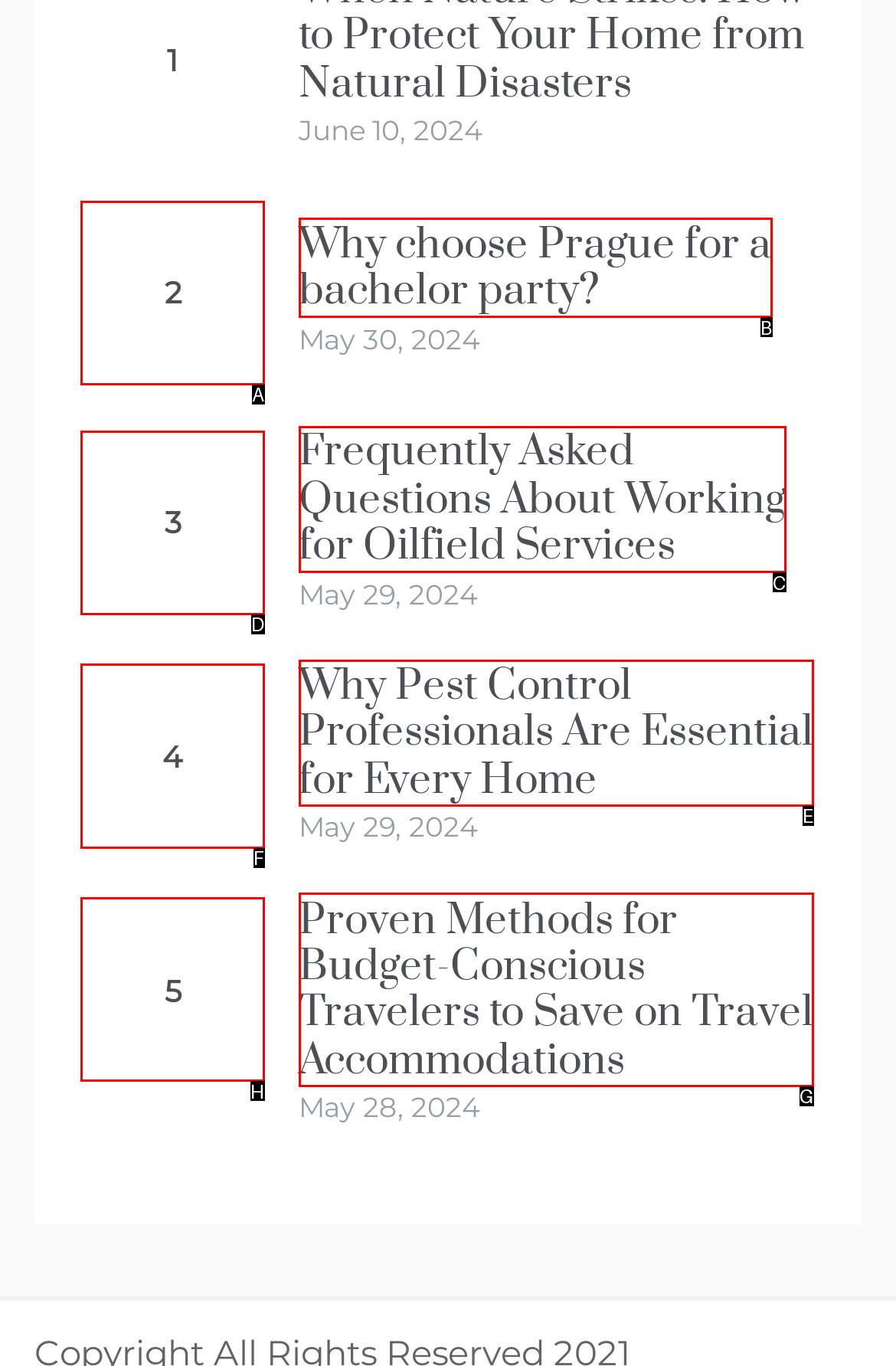Choose the letter of the option that needs to be clicked to perform the task: View the post about the importance of pest control professionals for every home. Answer with the letter.

F